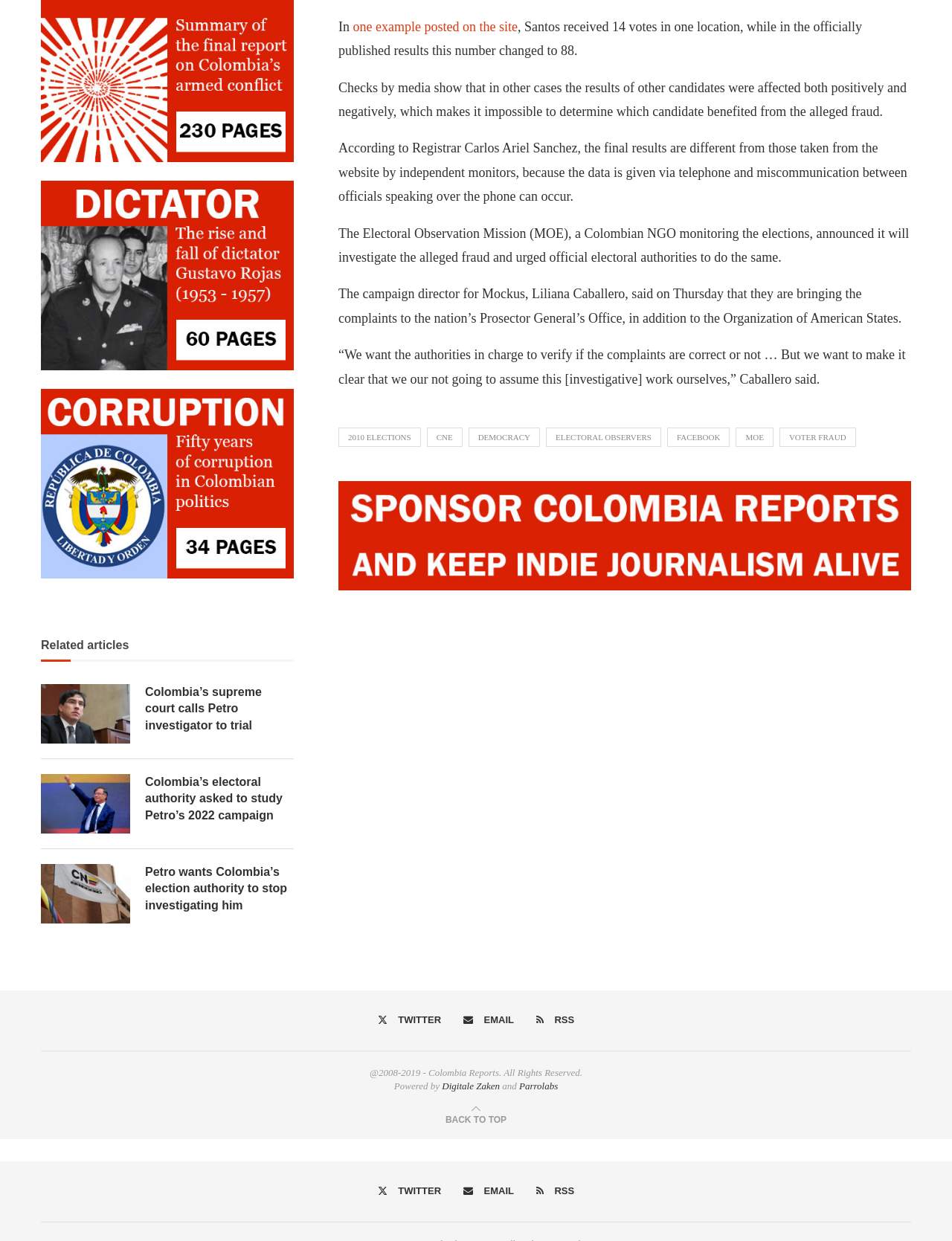Locate the bounding box coordinates of the element that needs to be clicked to carry out the instruction: "Visit the CNE website". The coordinates should be given as four float numbers ranging from 0 to 1, i.e., [left, top, right, bottom].

[0.448, 0.345, 0.486, 0.36]